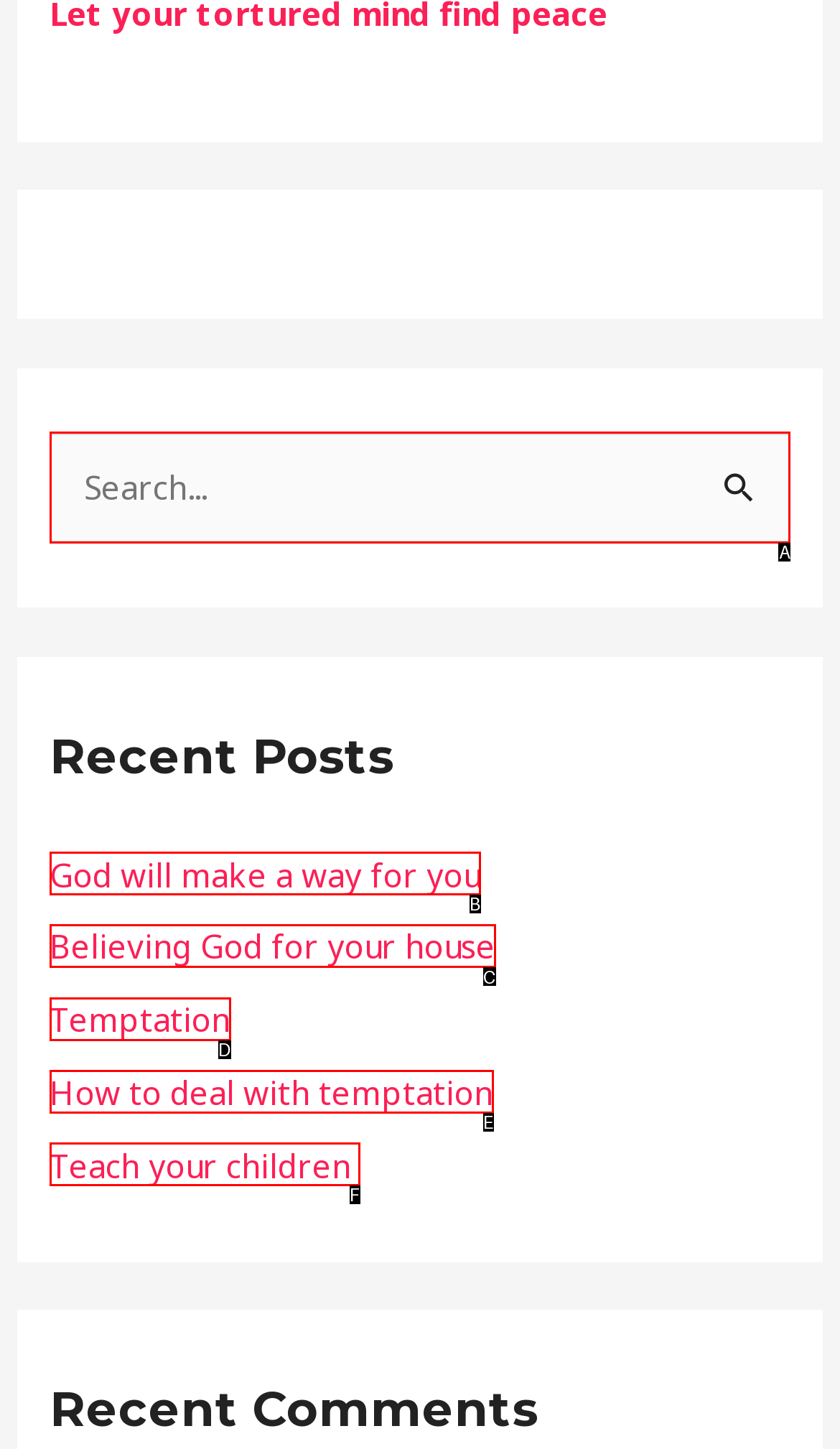Determine which option matches the description: parent_node: Search for: name="s" placeholder="Search...". Answer using the letter of the option.

A